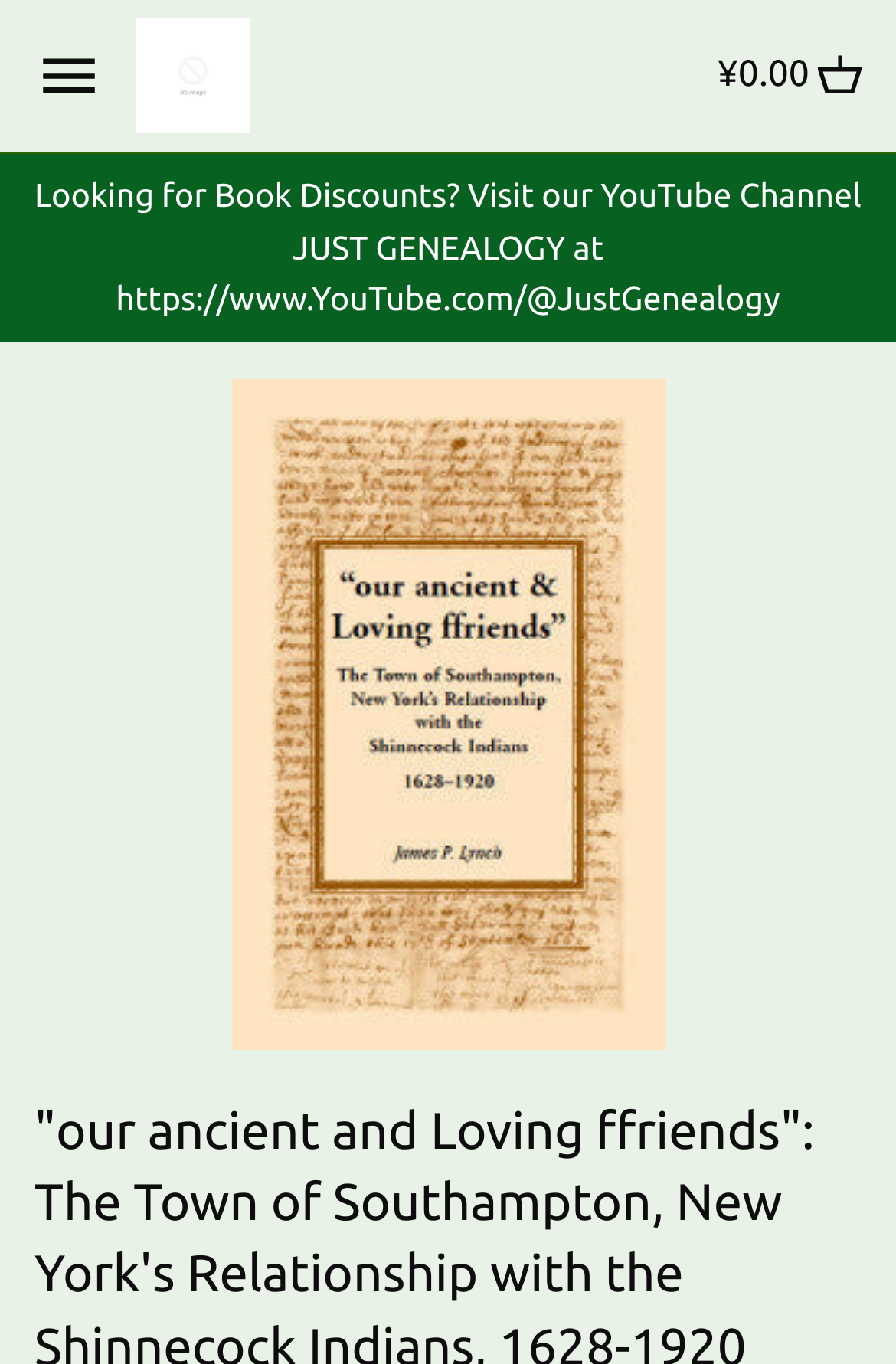Please extract the primary headline from the webpage.

"our ancient and Loving ffriends": The Town of Southampton, New York's Relationship with the Shinnecock Indians, 1628-1920